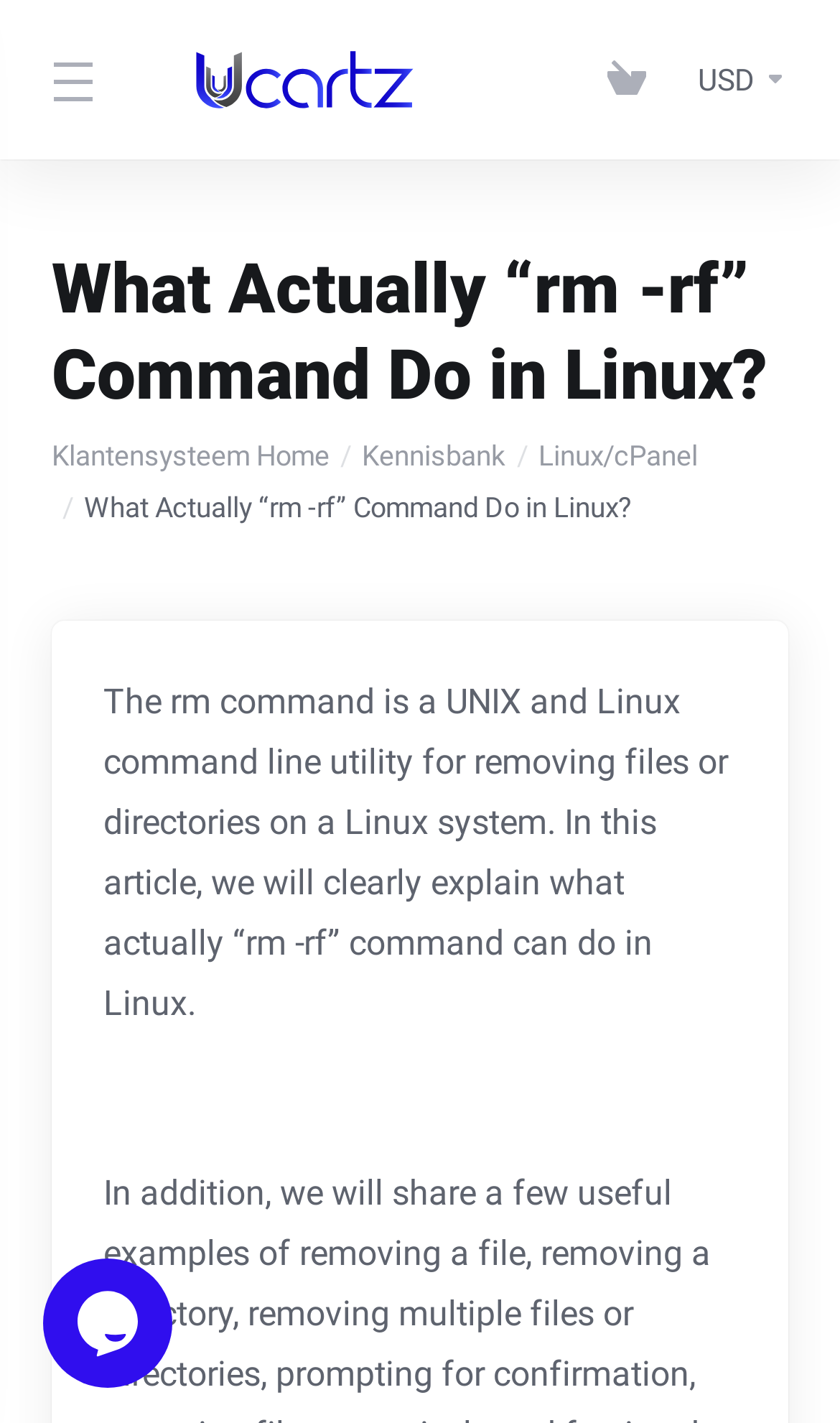What is the currency symbol displayed on the webpage?
With the help of the image, please provide a detailed response to the question.

I looked at the link element with the text 'USD ' and found that it displays the USD currency symbol.